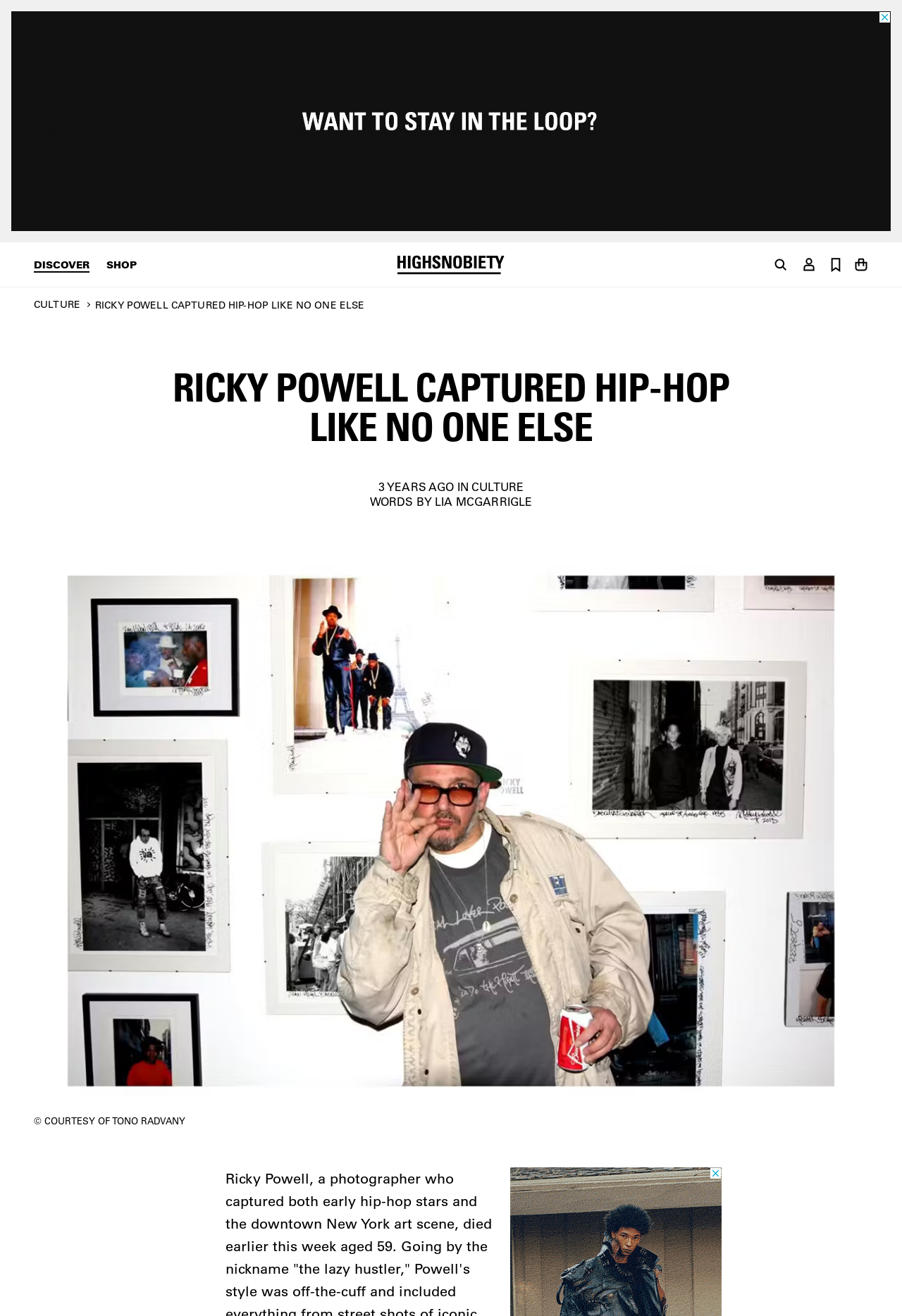Provide the bounding box coordinates of the HTML element described by the text: "Lia McGarrigle".

[0.482, 0.375, 0.59, 0.387]